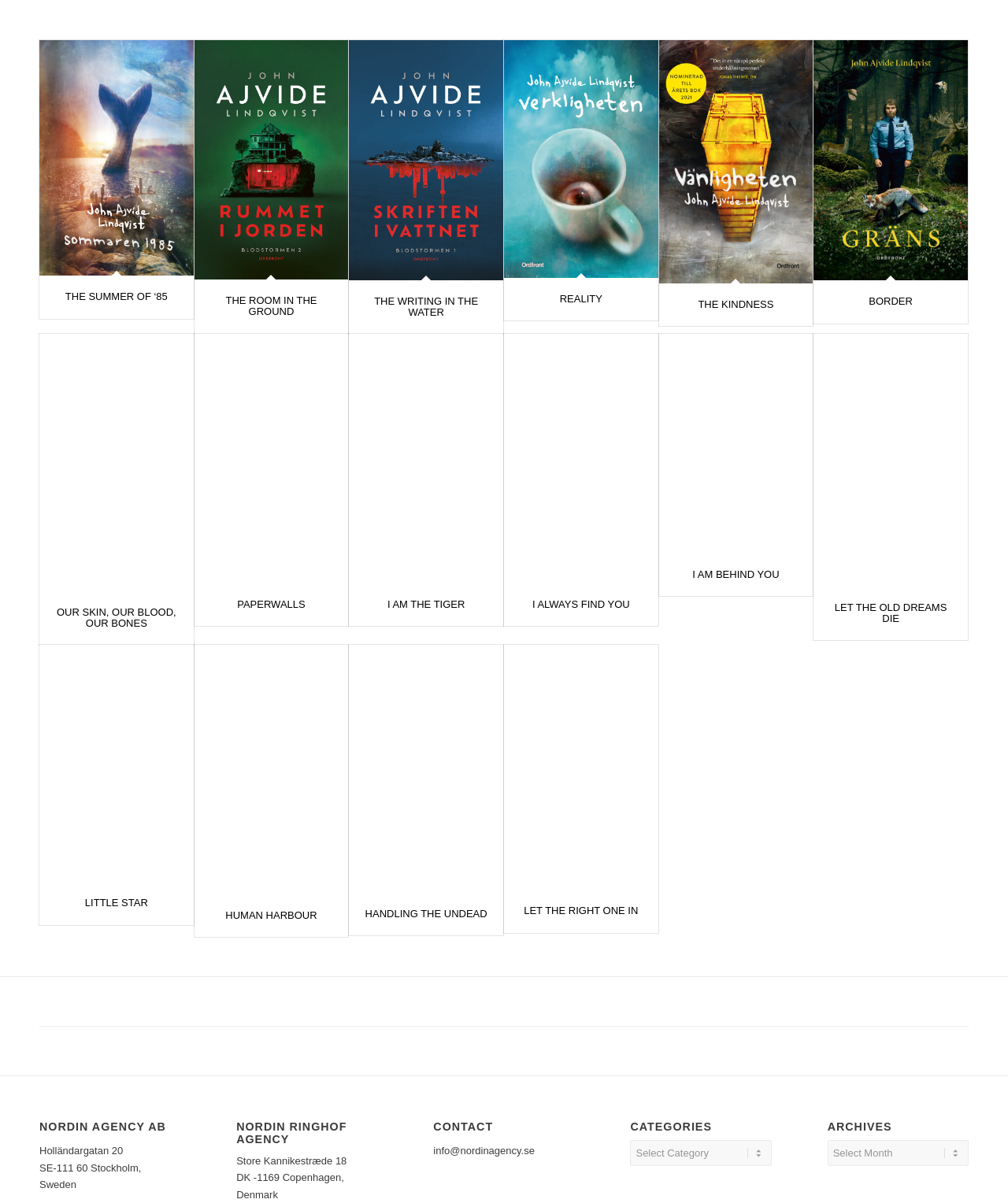Find the bounding box coordinates of the element to click in order to complete this instruction: "Click on OUR SKIN, OUR BLOOD, OUR BONES". The bounding box coordinates must be four float numbers between 0 and 1, denoted as [left, top, right, bottom].

[0.056, 0.504, 0.175, 0.523]